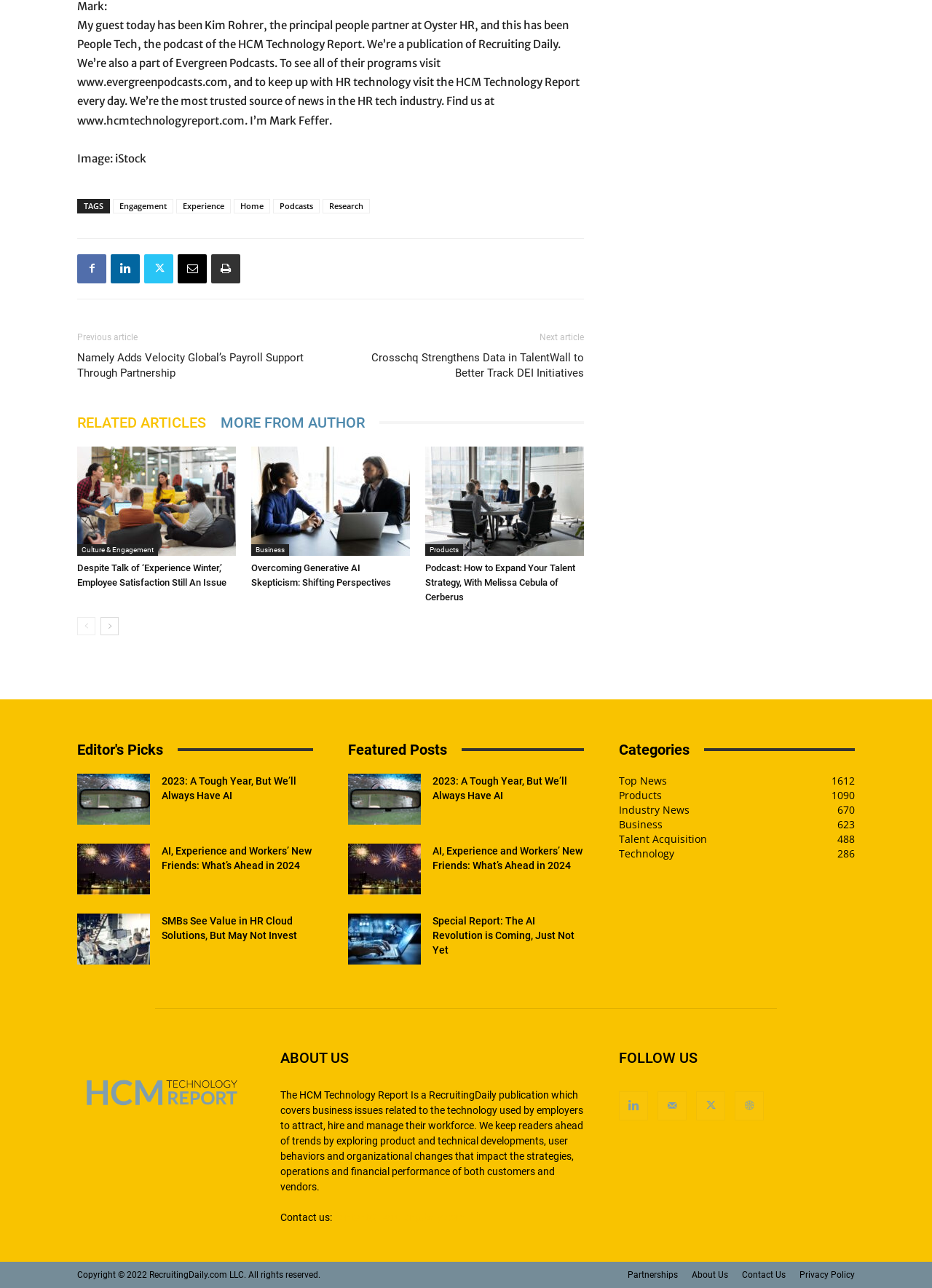Using the element description: "About Us", determine the bounding box coordinates. The coordinates should be in the format [left, top, right, bottom], with values between 0 and 1.

[0.742, 0.985, 0.781, 0.995]